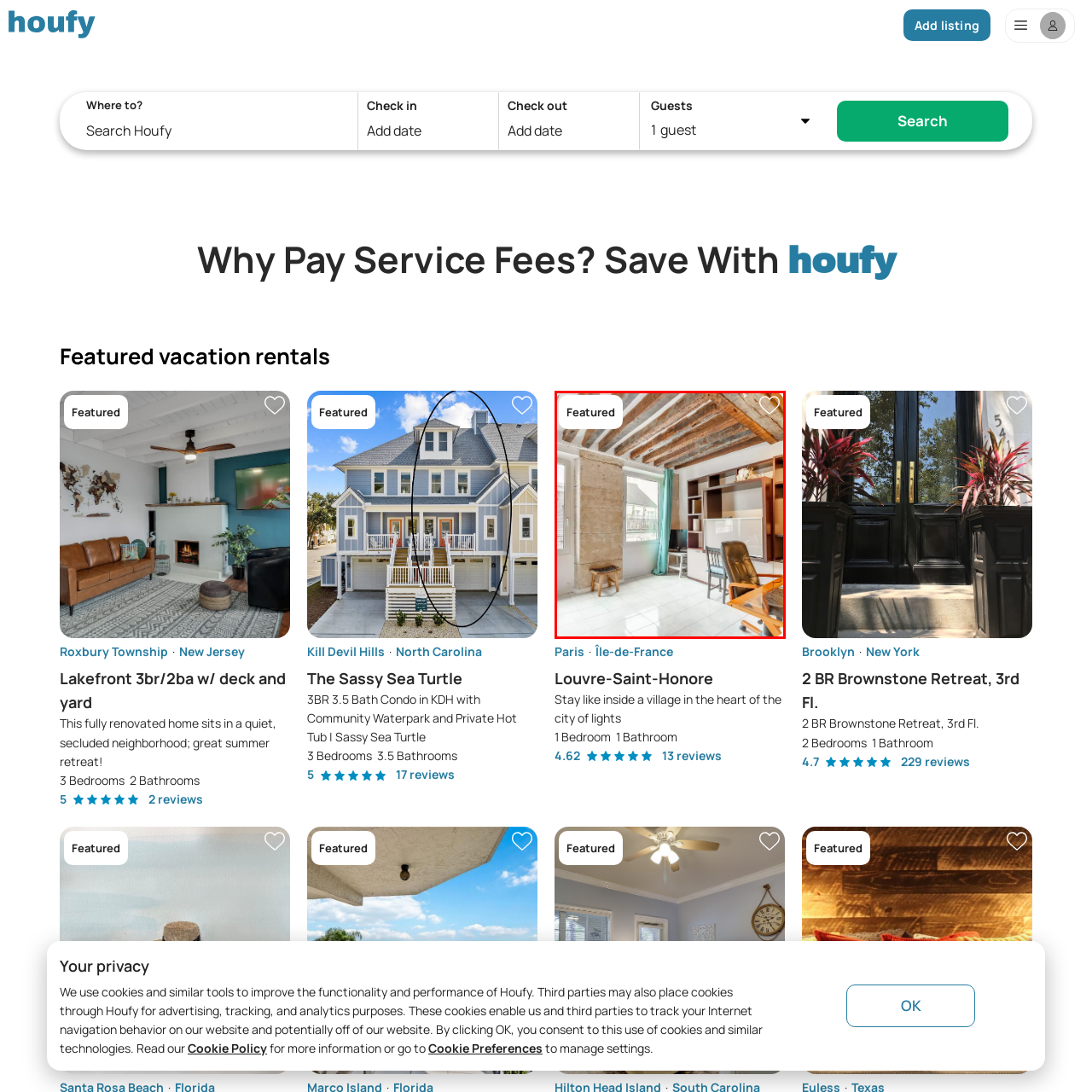Focus on the image marked by the red bounding box and offer an in-depth answer to the subsequent question based on the visual content: What is the purpose of the built-in shelves?

The caption states that the built-in shelves provide a practical solution for storage and display, enhancing the overall aesthetic of the cozy yet functional area.